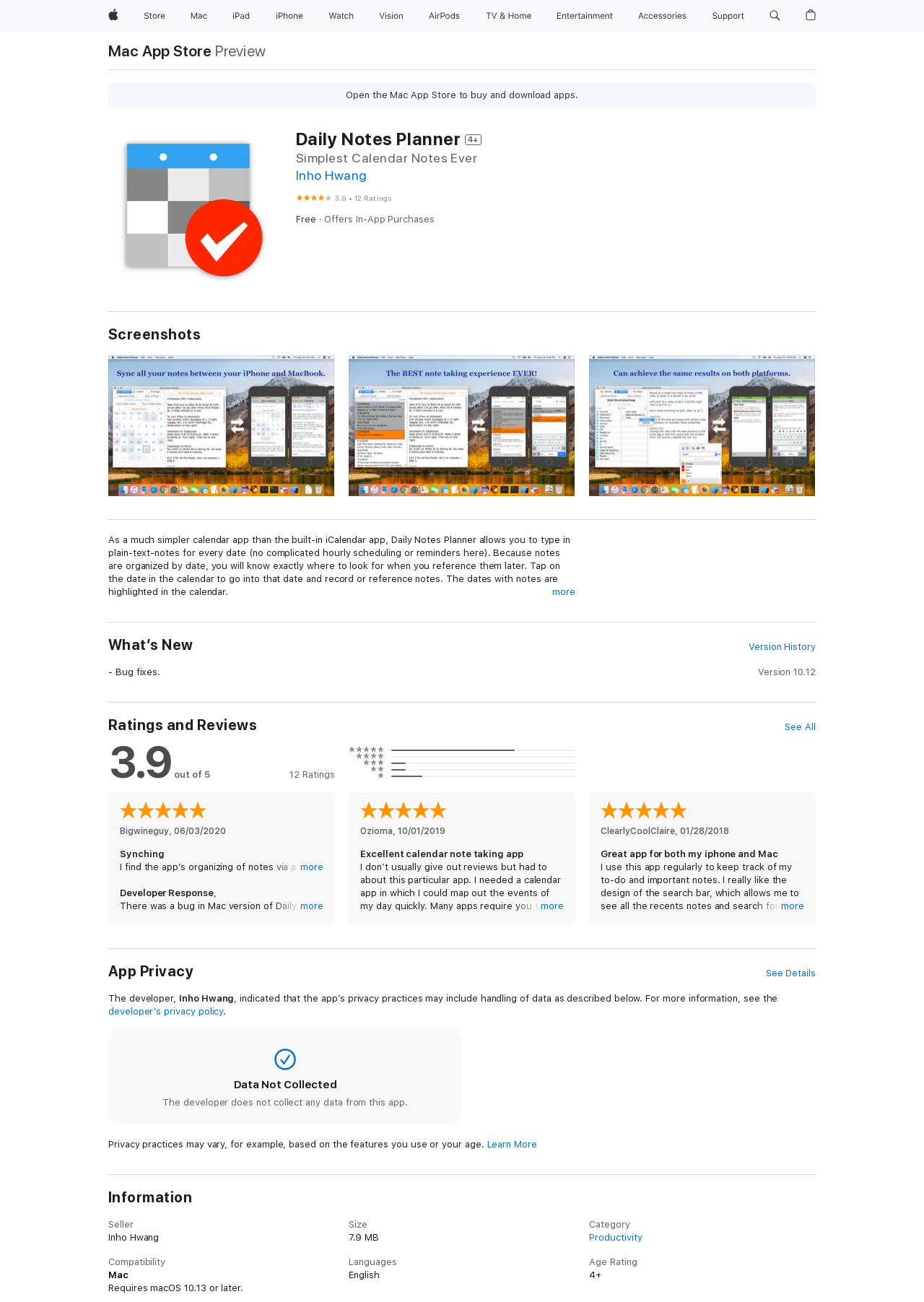From the webpage screenshot, identify the region described by LinkedIn. Provide the bounding box coordinates as (top-left x, top-left y, bottom-right x, bottom-right y), with each value being a floating point number between 0 and 1.

None